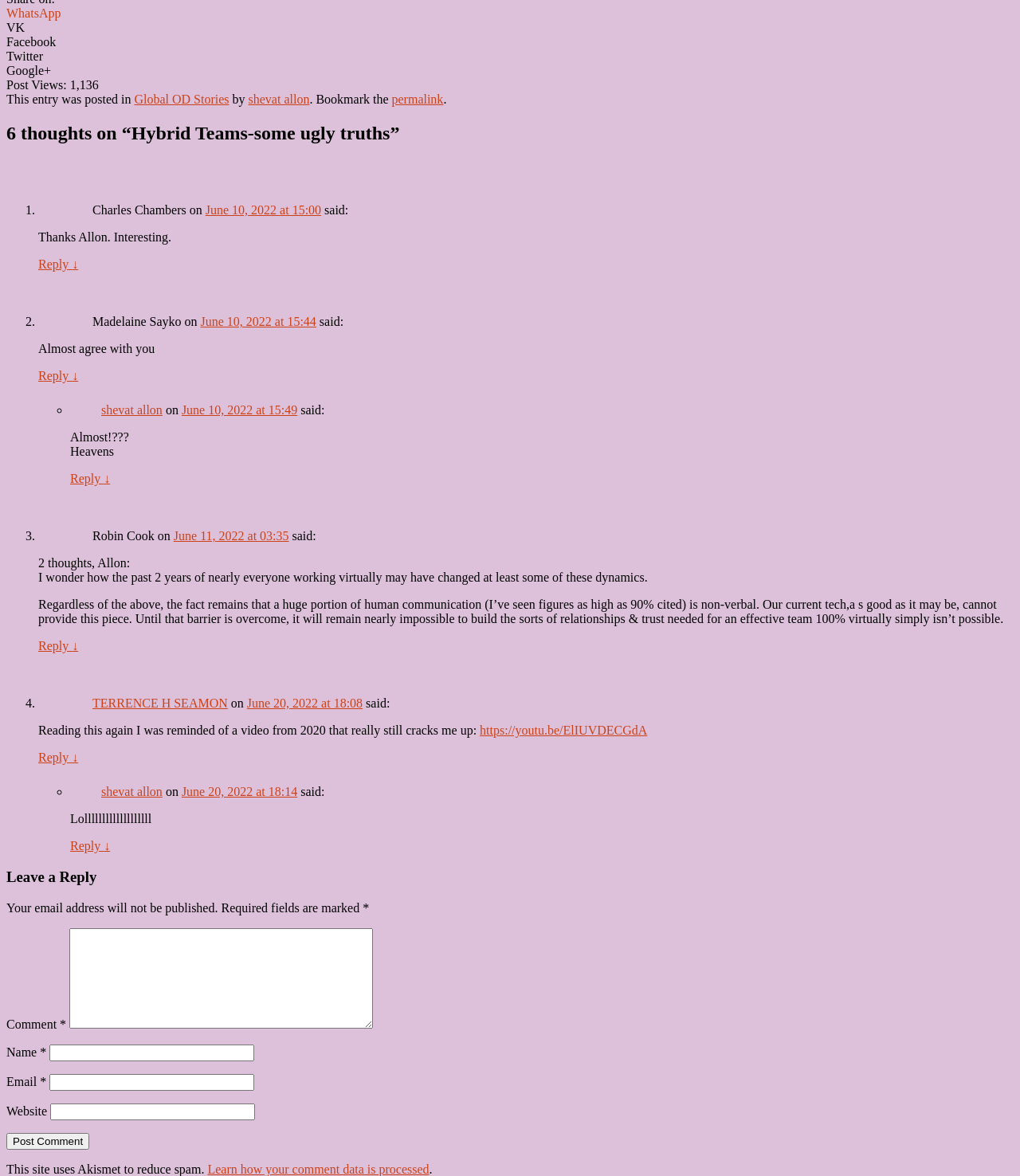Given the element description "parent_node: Speaker Finder", identify the bounding box of the corresponding UI element.

None